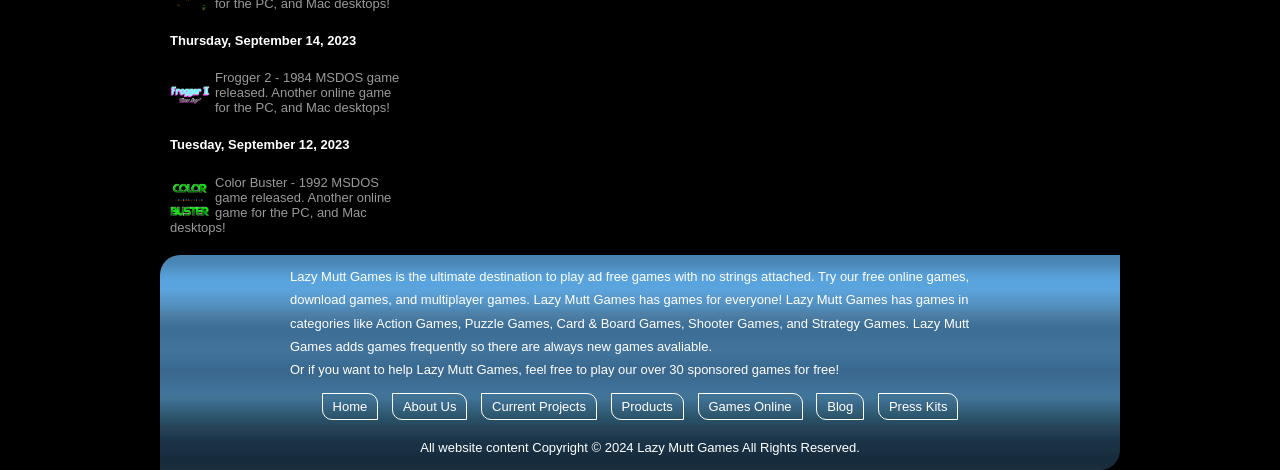How many sponsored games are available on Lazy Mutt Games?
Answer the question in as much detail as possible.

I found the number by reading the StaticText element that invites users to play sponsored games, which says 'over 30 sponsored games'.